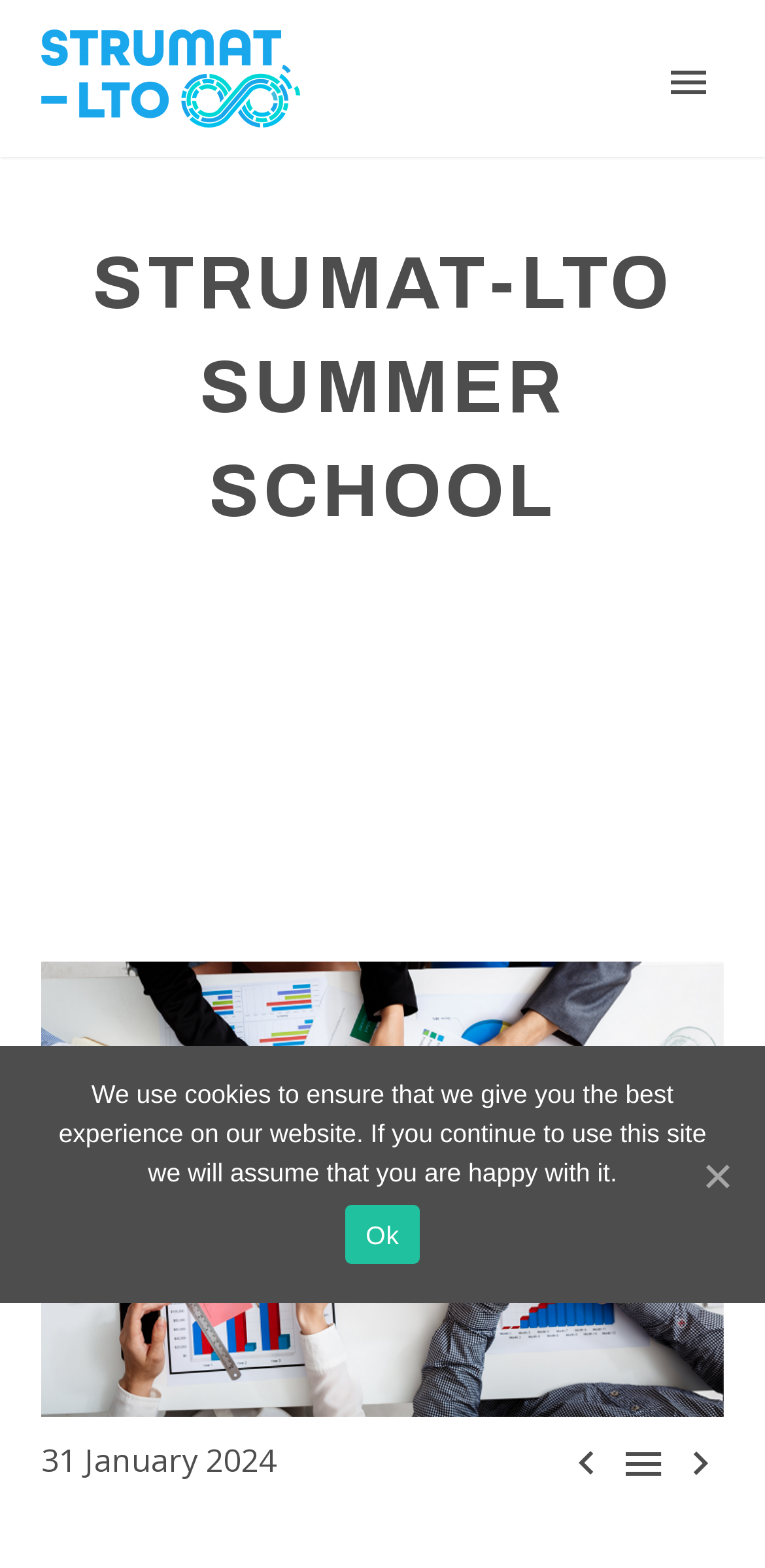What is the image below the heading about?
Refer to the image and provide a one-word or short phrase answer.

Businessmen with documents